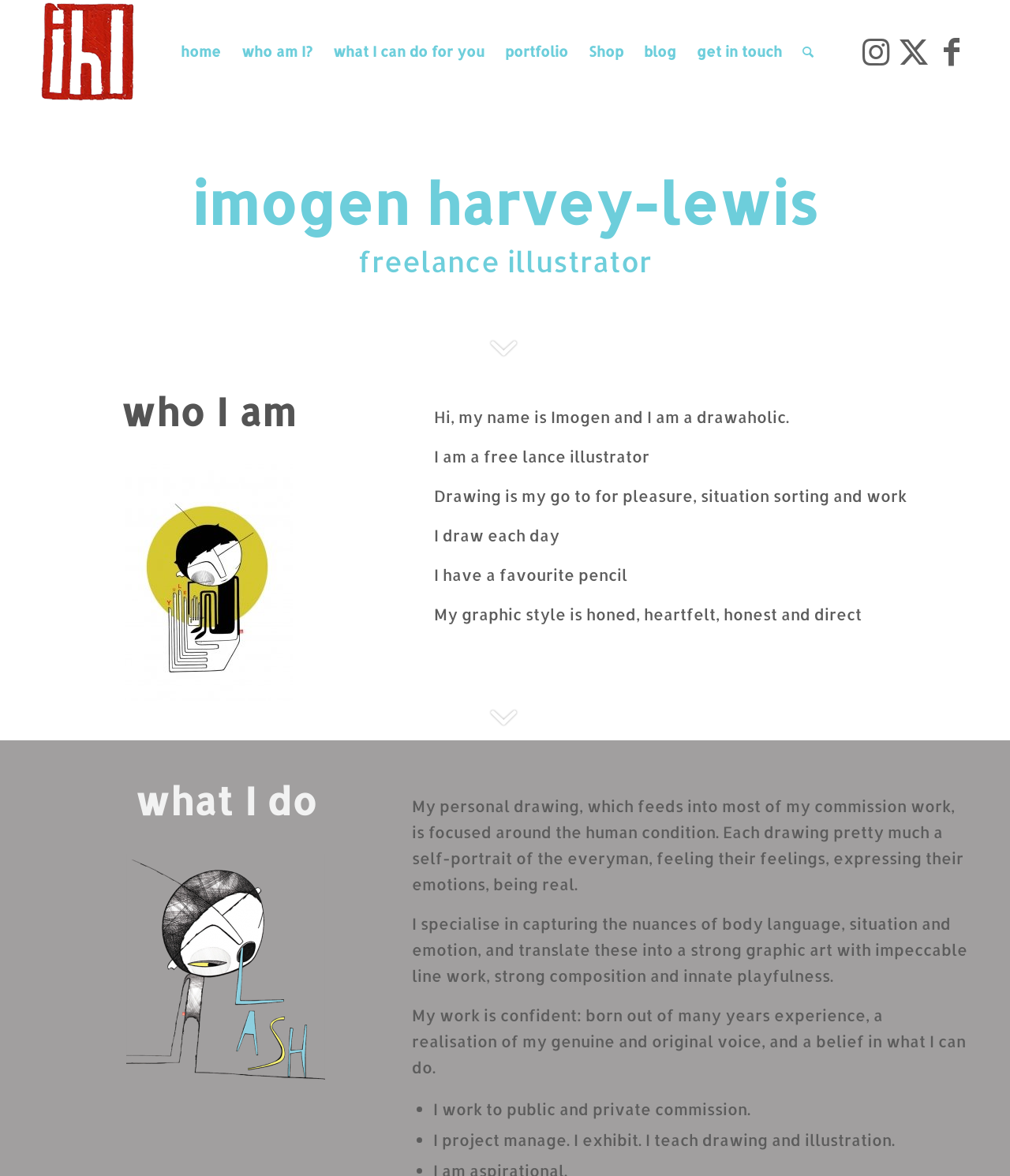Please look at the image and answer the question with a detailed explanation: What services does Imogen offer?

Based on the webpage, Imogen offers various services, including working to public and private commission, project management, exhibiting, and teaching drawing and illustration, which is mentioned in the ListMarker and StaticText elements.